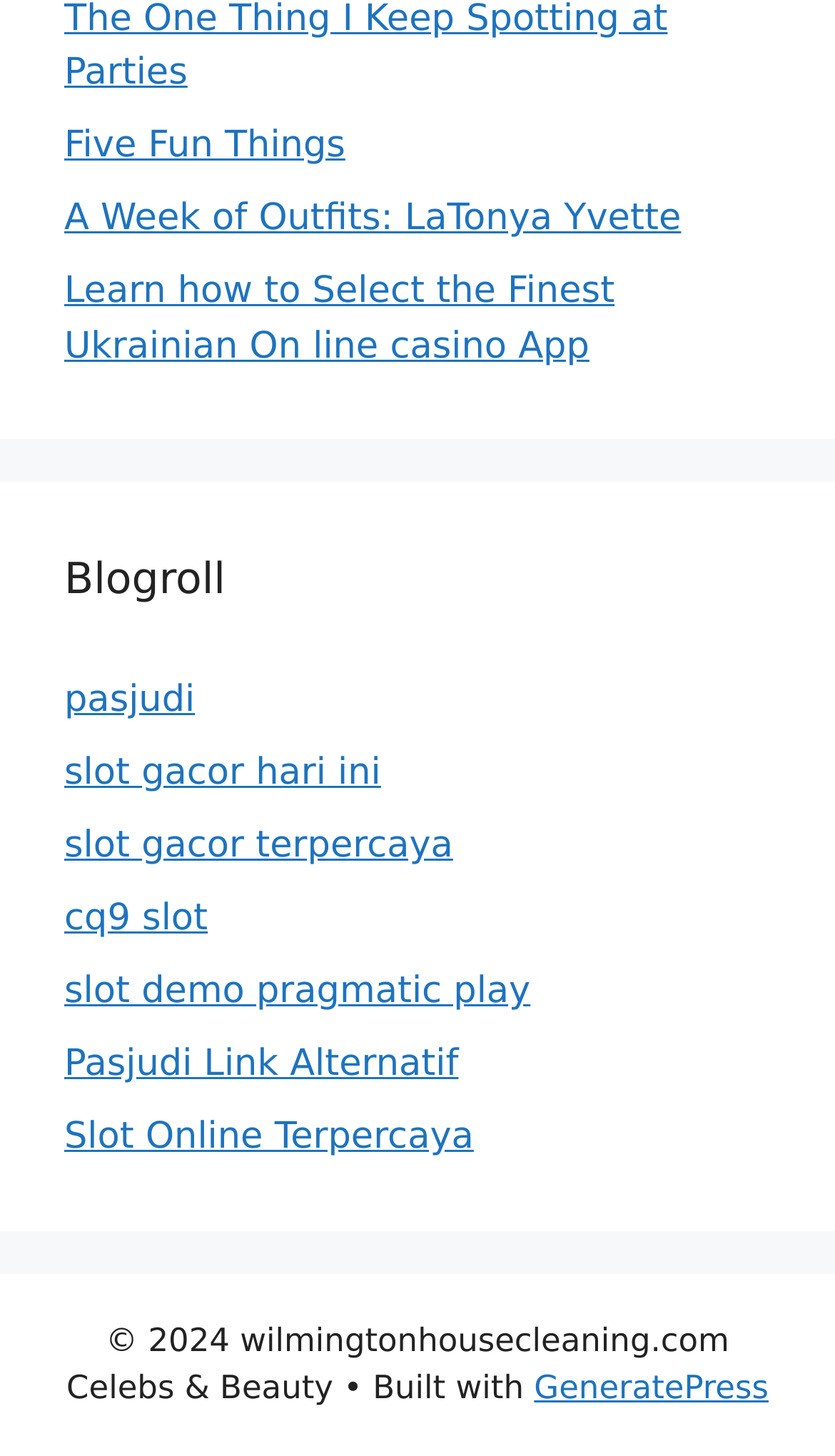Determine the bounding box coordinates for the area that should be clicked to carry out the following instruction: "Click on the 'education' link".

None